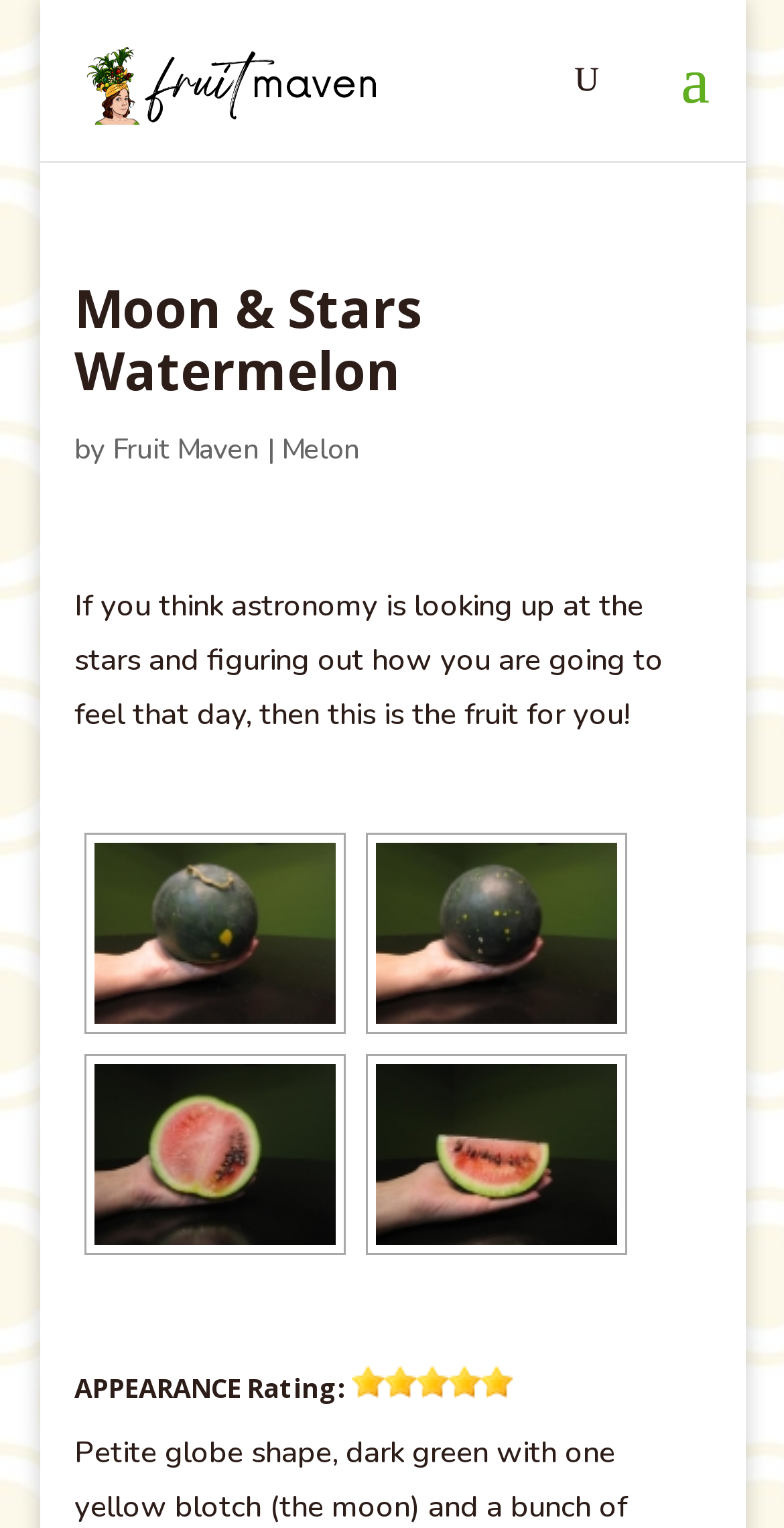Determine the bounding box coordinates of the clickable element to achieve the following action: 'View the Moon & Stars Watermelon details'. Provide the coordinates as four float values between 0 and 1, formatted as [left, top, right, bottom].

[0.095, 0.182, 0.905, 0.277]